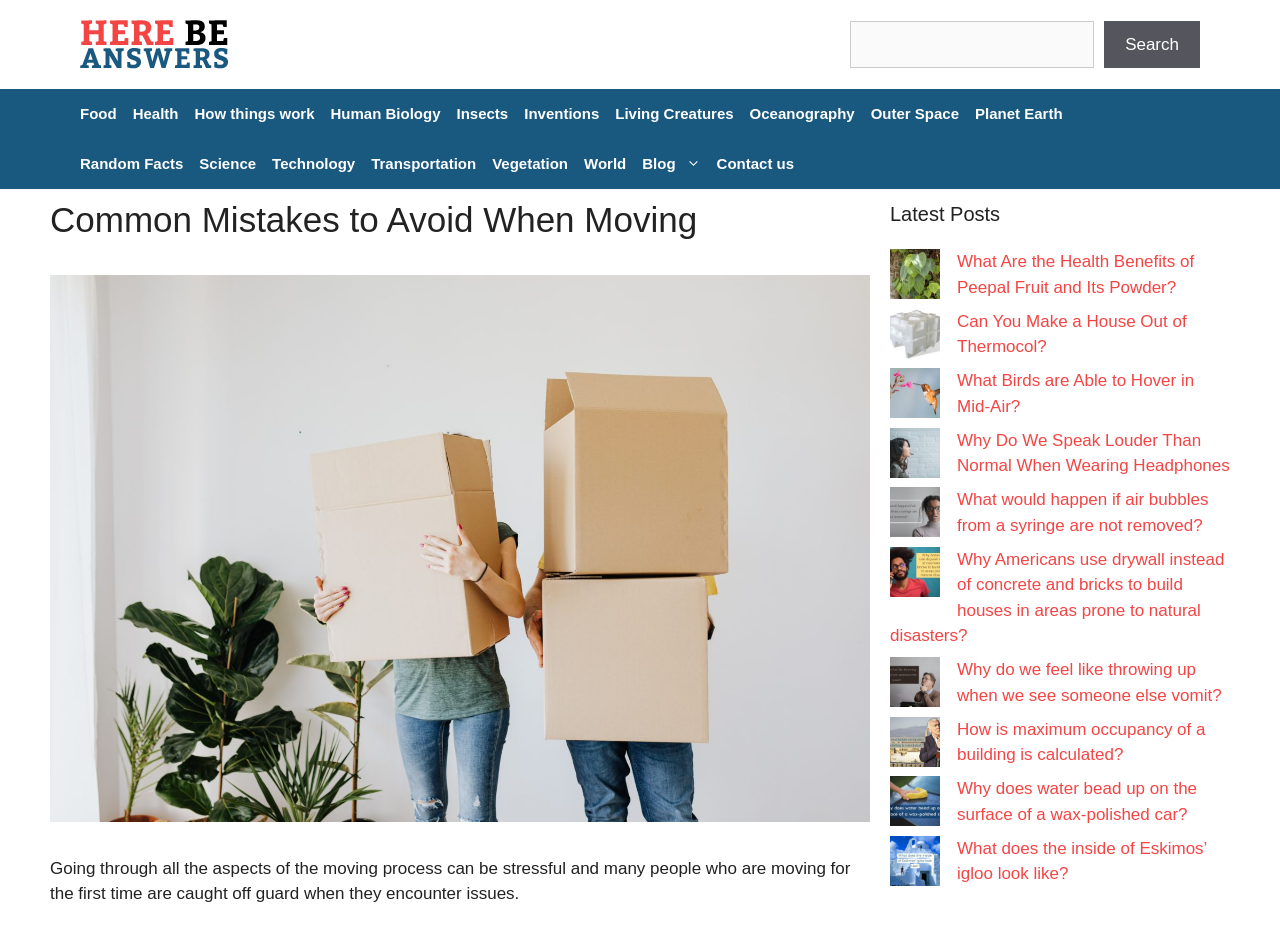Respond with a single word or short phrase to the following question: 
What is the main topic of this webpage?

Moving